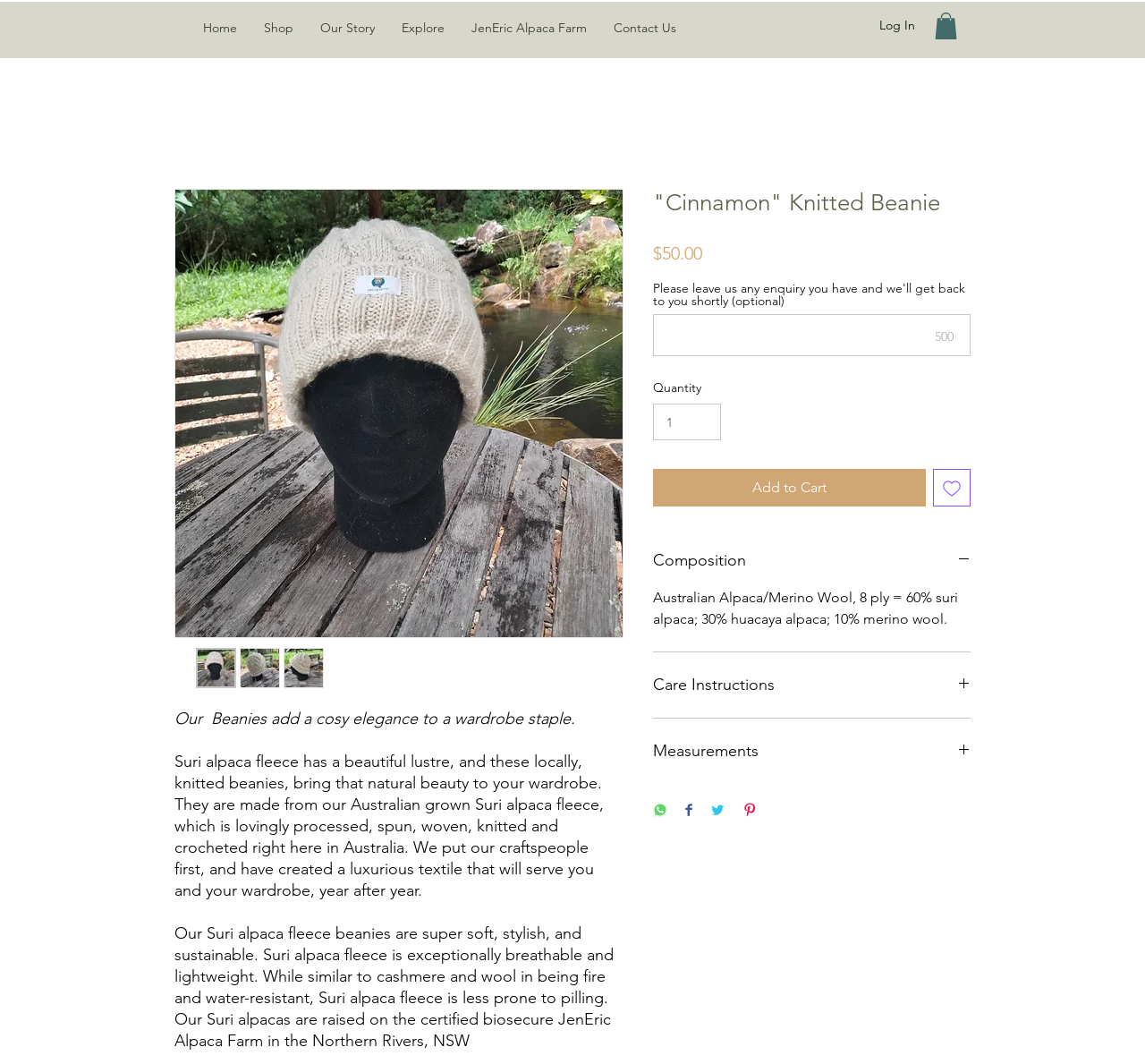Could you provide the bounding box coordinates for the portion of the screen to click to complete this instruction: "Add the product to Cart"?

[0.57, 0.441, 0.809, 0.476]